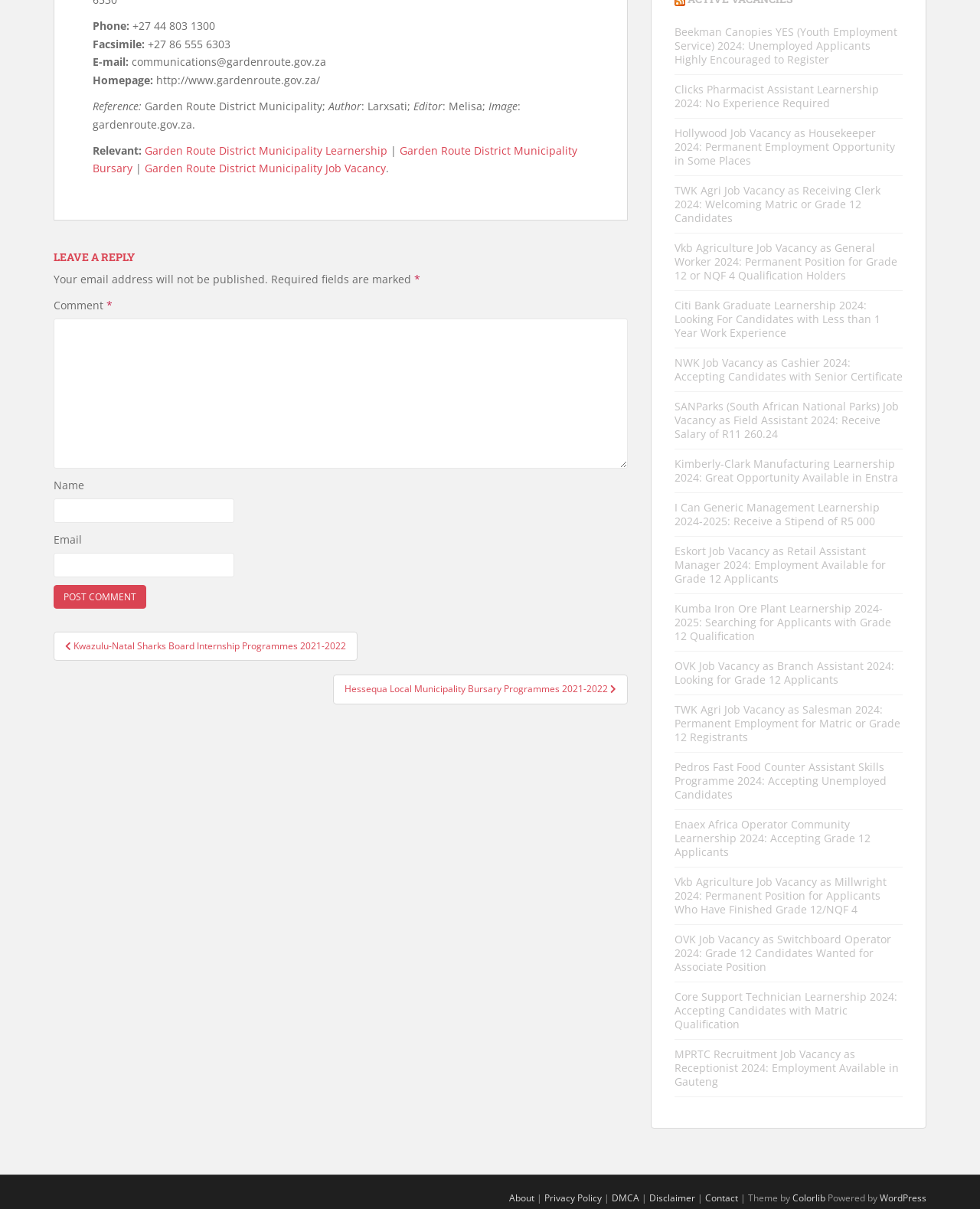What is the last link in the list of job vacancies?
Please answer the question with a single word or phrase, referencing the image.

MPRTC Recruitment Job Vacancy as Receptionist 2024